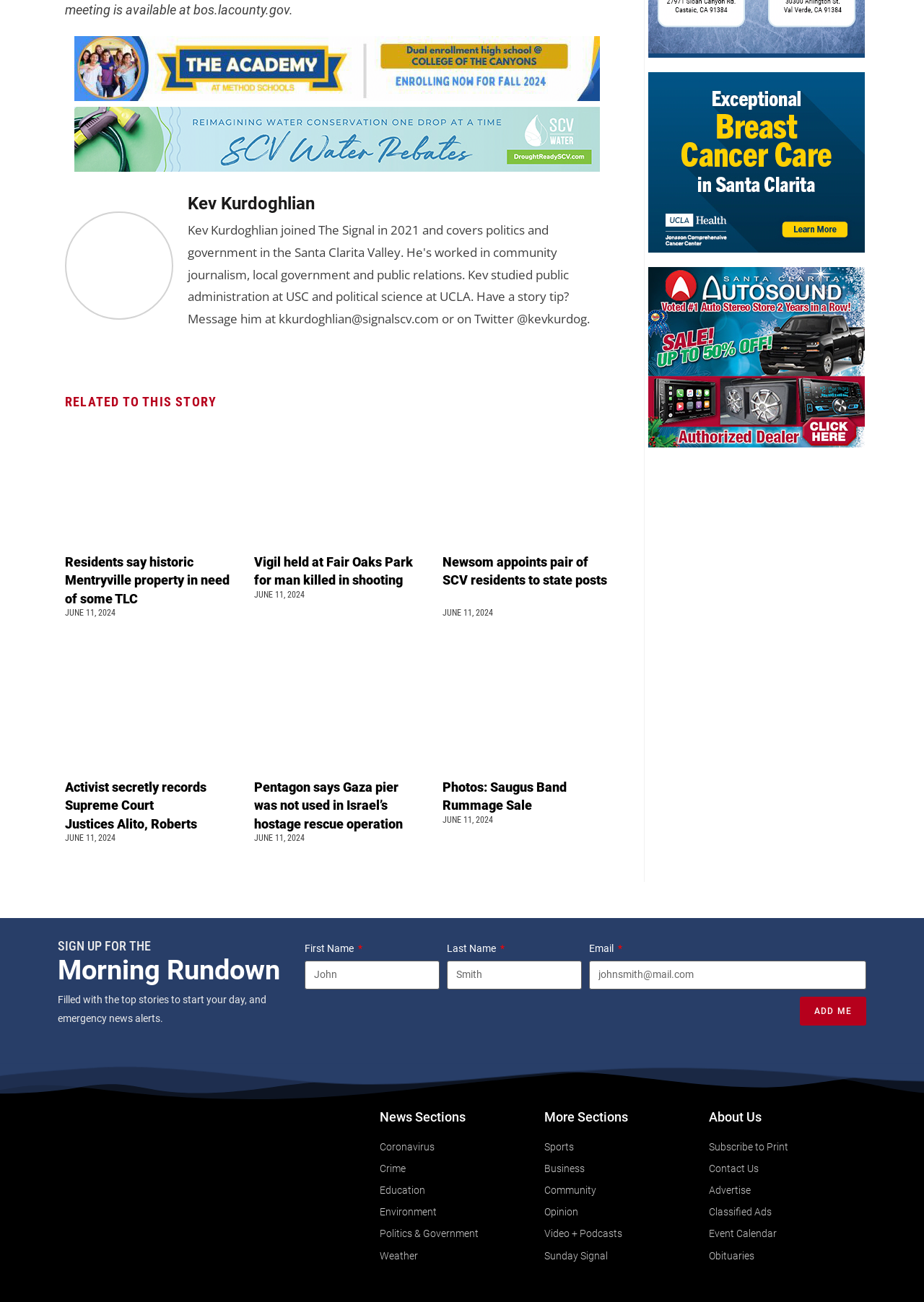Indicate the bounding box coordinates of the clickable region to achieve the following instruction: "Sign up for the Morning Rundown."

[0.865, 0.765, 0.938, 0.787]